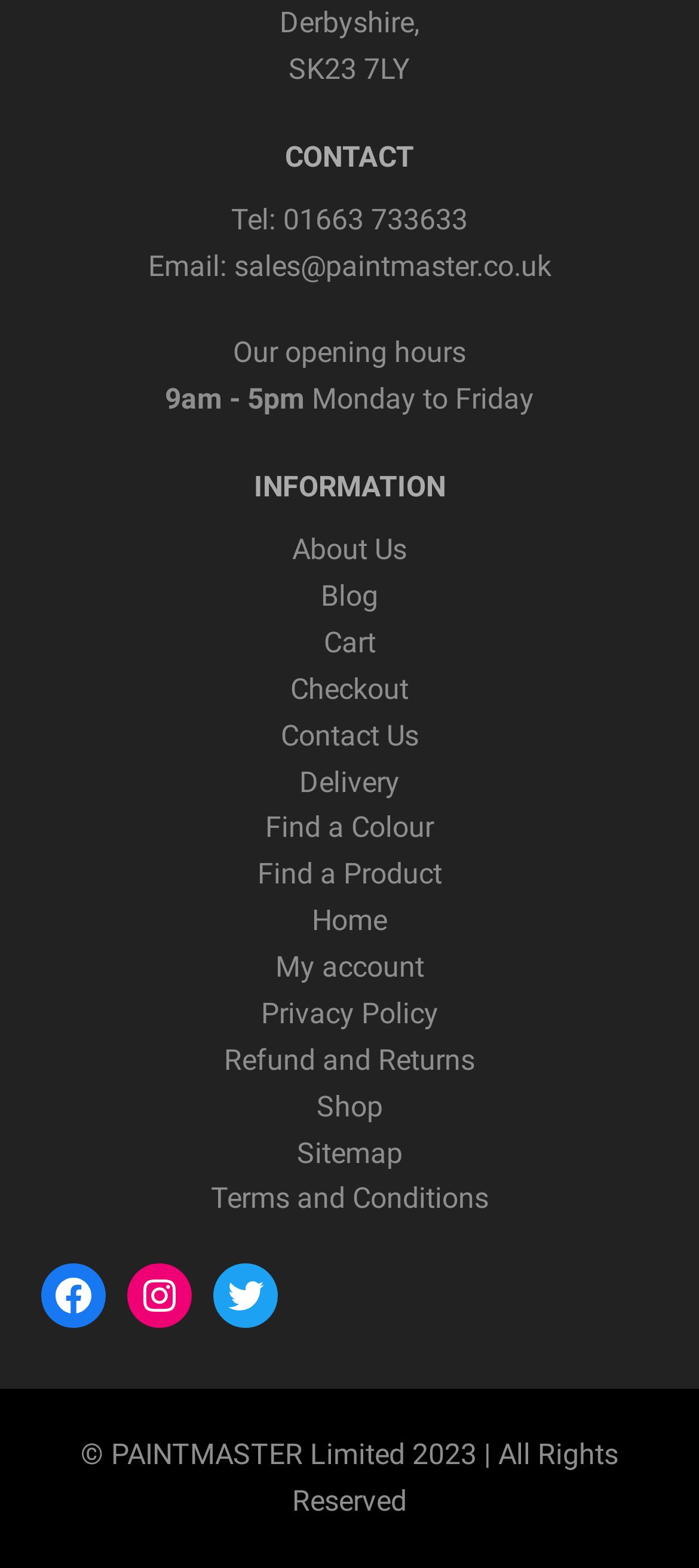What are the opening hours of Paintmaster?
Using the information presented in the image, please offer a detailed response to the question.

I found the opening hours by looking at the static text elements that say 'Our opening hours' and '9am - 5pm', which are located below the 'CONTACT' heading.